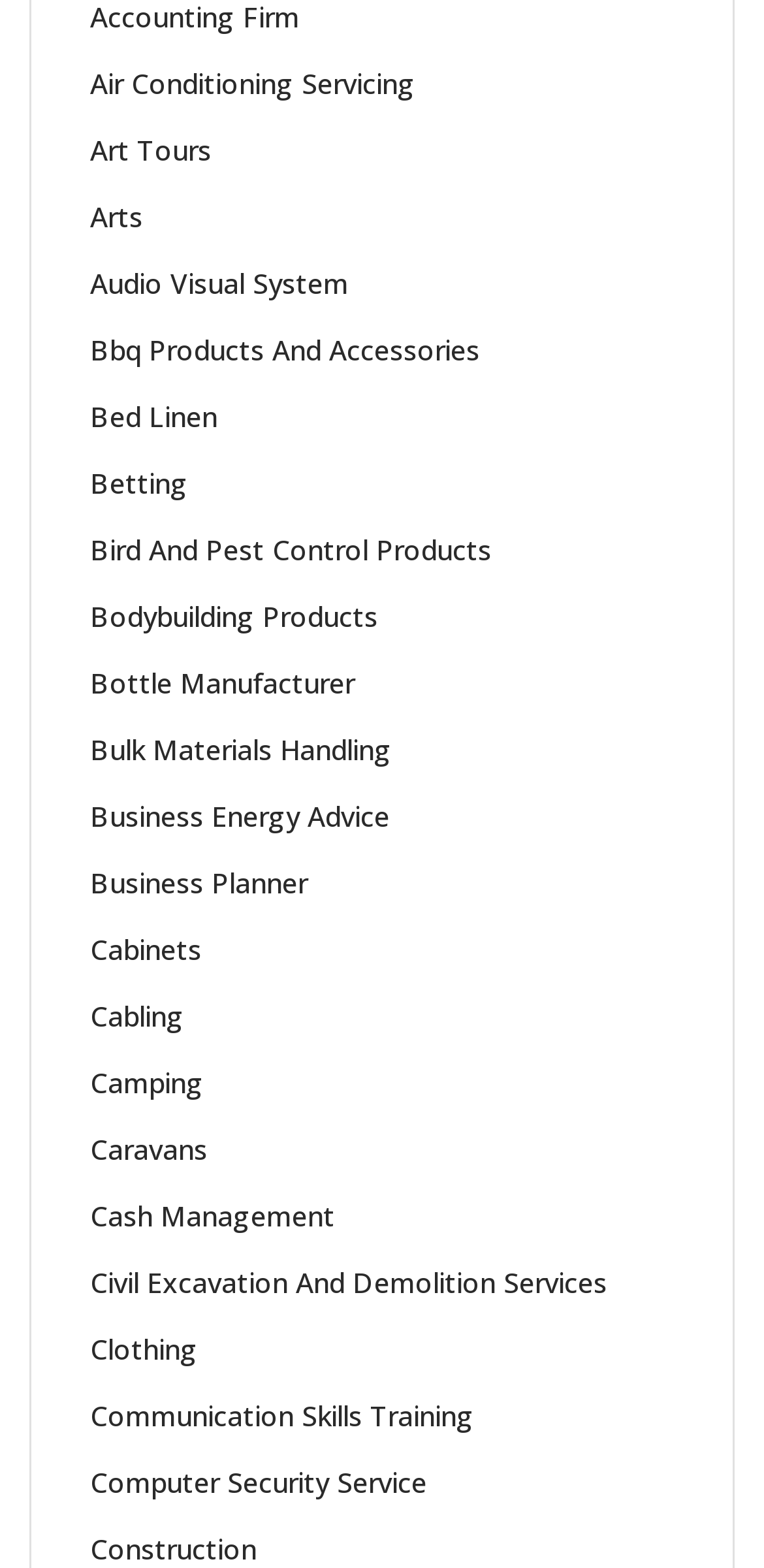Pinpoint the bounding box coordinates of the area that must be clicked to complete this instruction: "Explore art tours".

[0.118, 0.084, 0.277, 0.107]